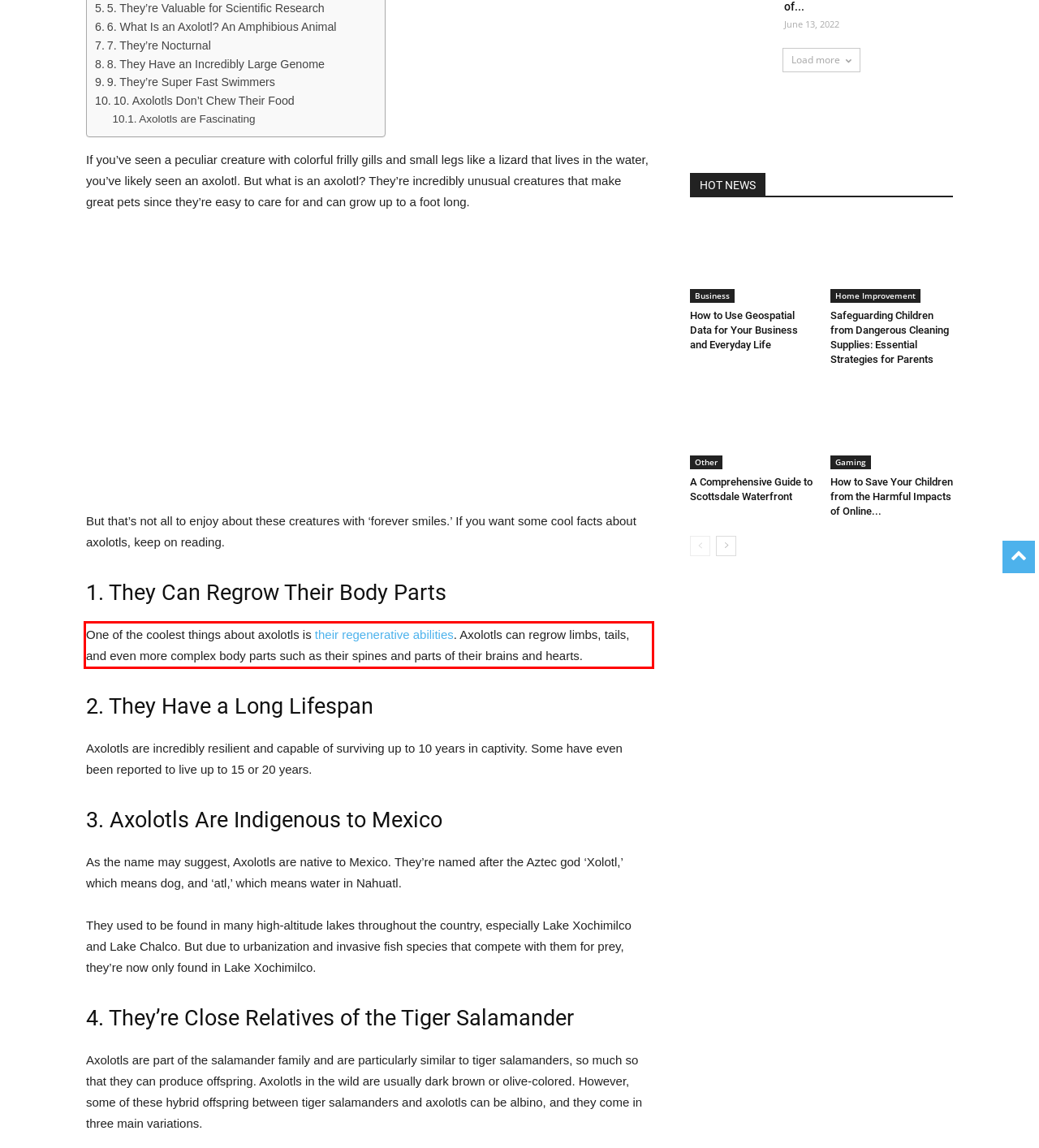Given a screenshot of a webpage, identify the red bounding box and perform OCR to recognize the text within that box.

One of the coolest things about axolotls is their regenerative abilities. Axolotls can regrow limbs, tails, and even more complex body parts such as their spines and parts of their brains and hearts.